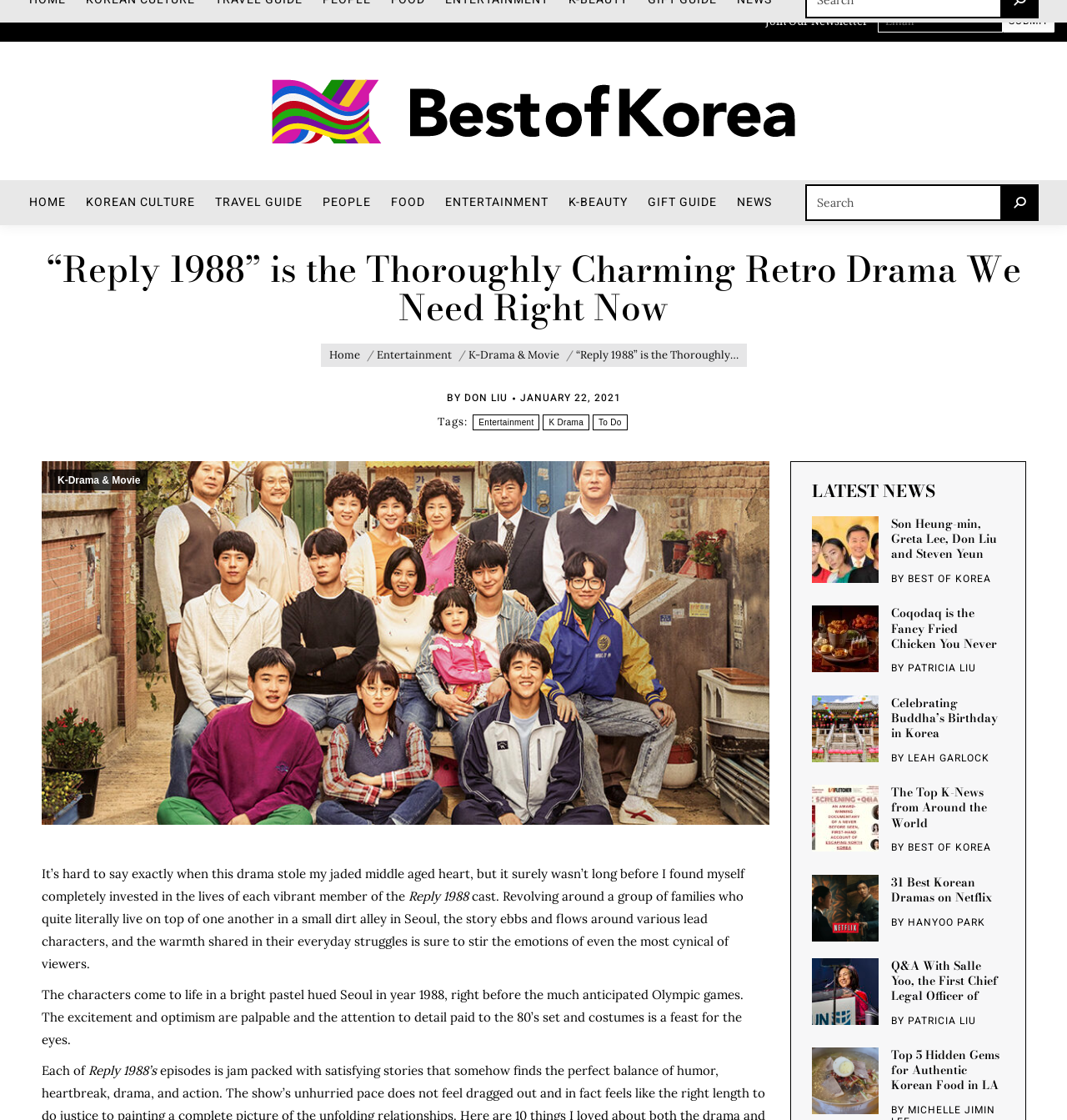What is the name of the Korean drama being reviewed?
Carefully examine the image and provide a detailed answer to the question.

I found the name of the Korean drama by looking at the static text elements with the text 'Reply 1988' which are located throughout the webpage.